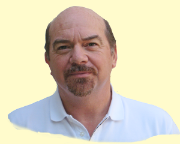Consider the image and give a detailed and elaborate answer to the question: 
What is the purpose of Martin Taylor's online course?

The caption states that Martin Taylor's online course, 'Digital Publishing 101', aims to guide professionals through the challenges posed by the evolving publishing landscape, implying that the course is designed to support publishers in navigating digital transformation.